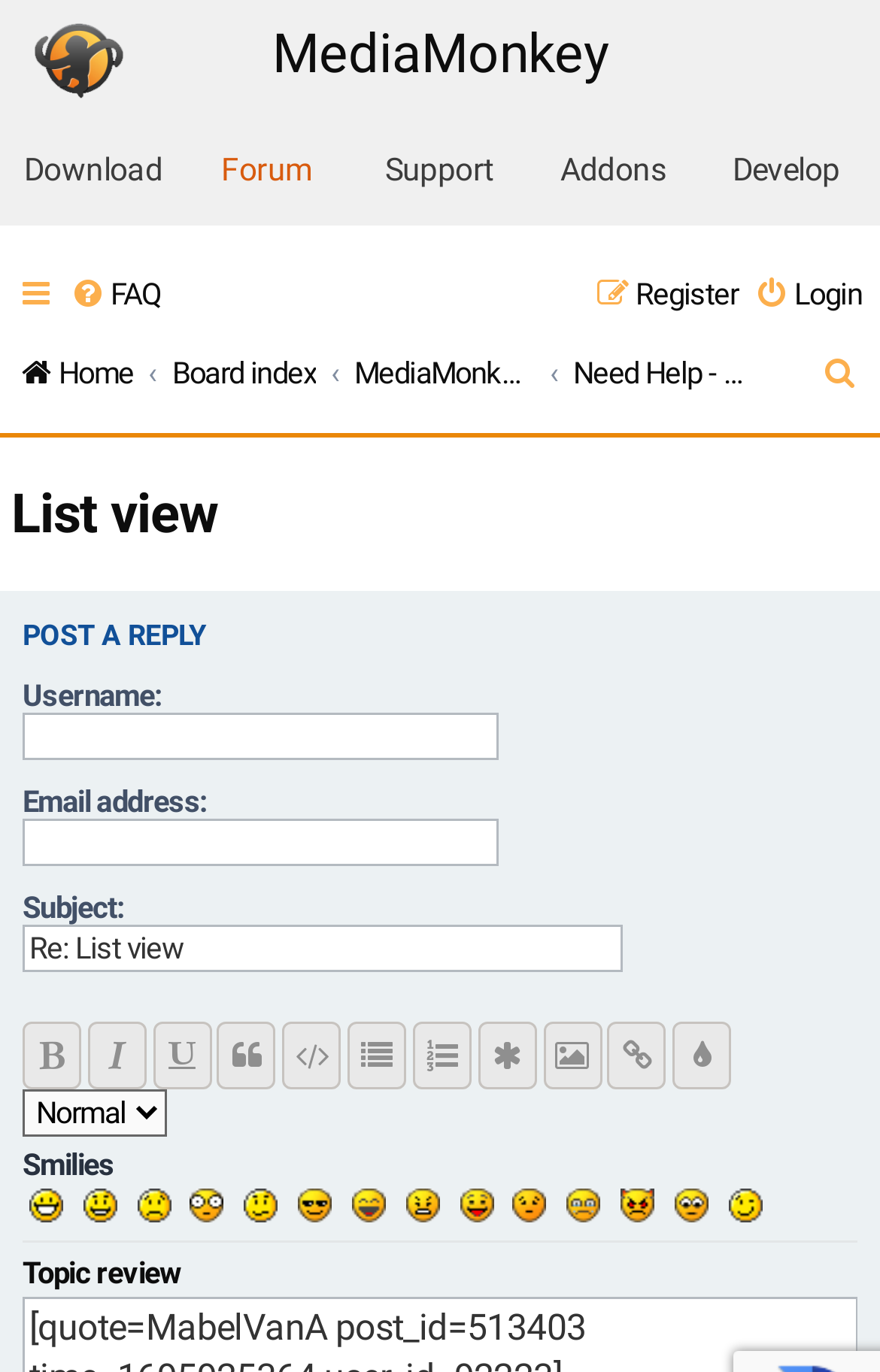Determine the bounding box coordinates for the area that should be clicked to carry out the following instruction: "Click the 'Bold text' button".

[0.026, 0.744, 0.092, 0.794]